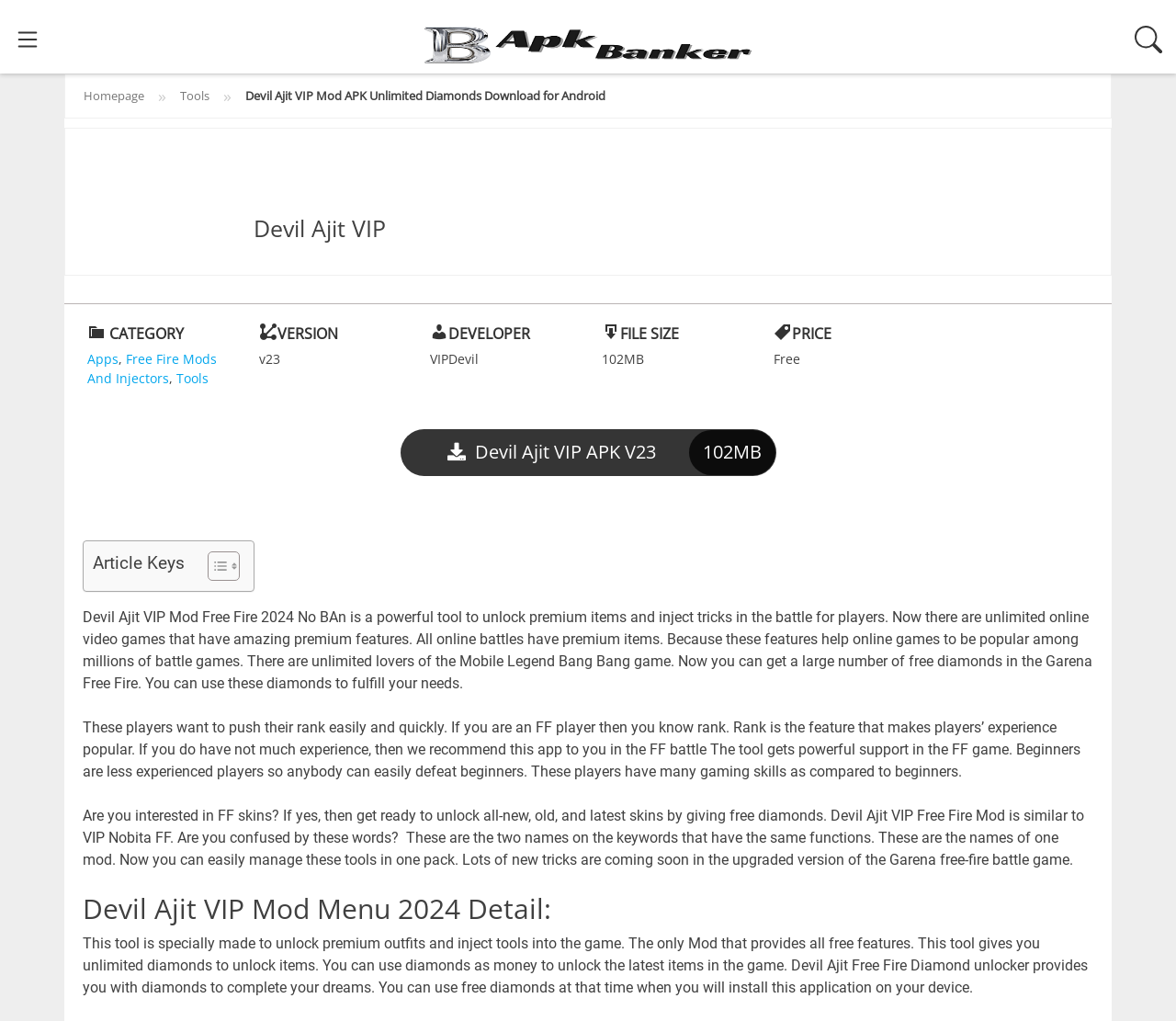Identify the bounding box coordinates for the region of the element that should be clicked to carry out the instruction: "View the Devil Ajit VIP Mod APK details". The bounding box coordinates should be four float numbers between 0 and 1, i.e., [left, top, right, bottom].

[0.209, 0.085, 0.515, 0.101]